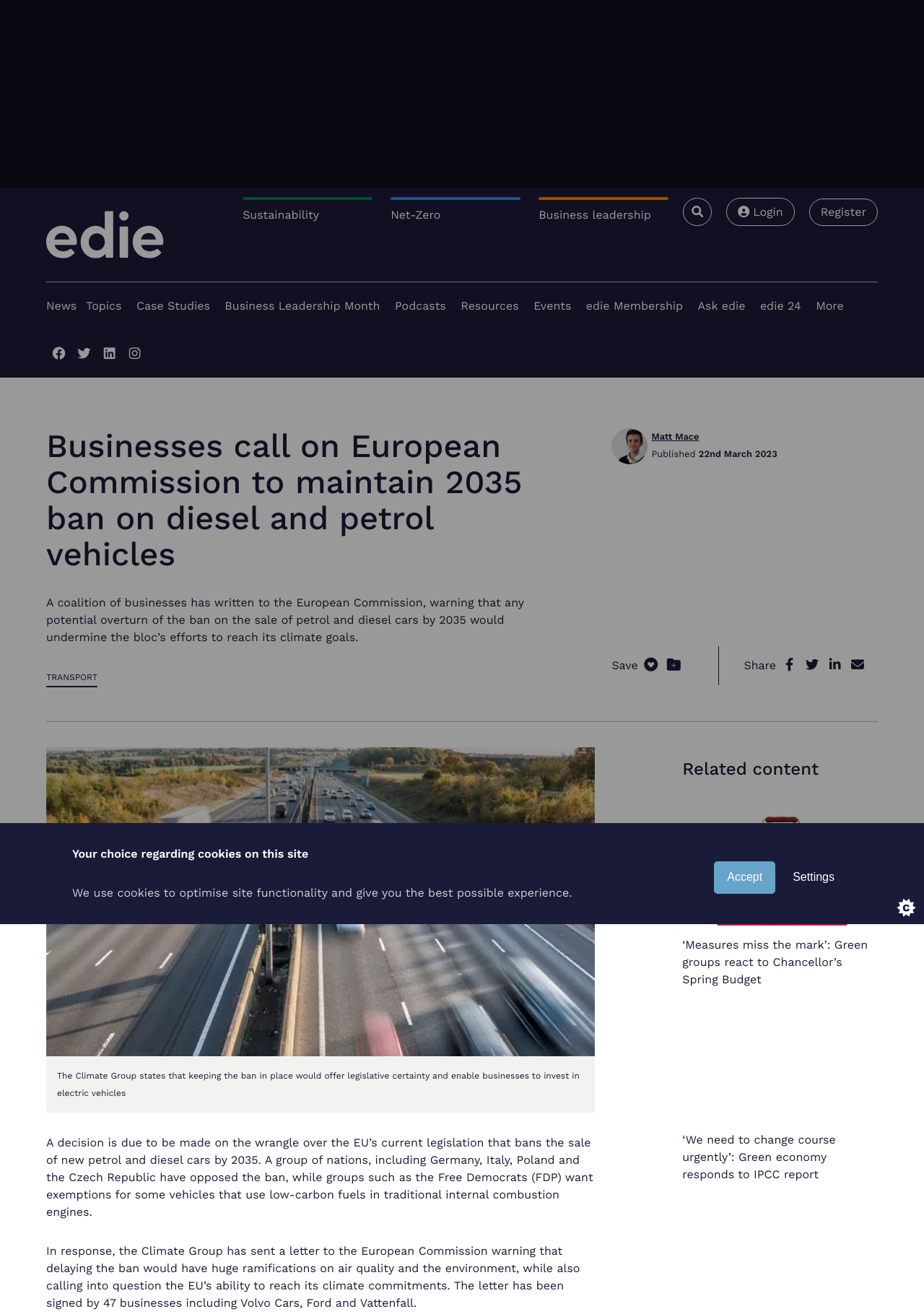Please specify the bounding box coordinates of the clickable region to carry out the following instruction: "Click on the 'Related content' heading". The coordinates should be four float numbers between 0 and 1, in the format [left, top, right, bottom].

[0.738, 0.569, 0.95, 0.602]